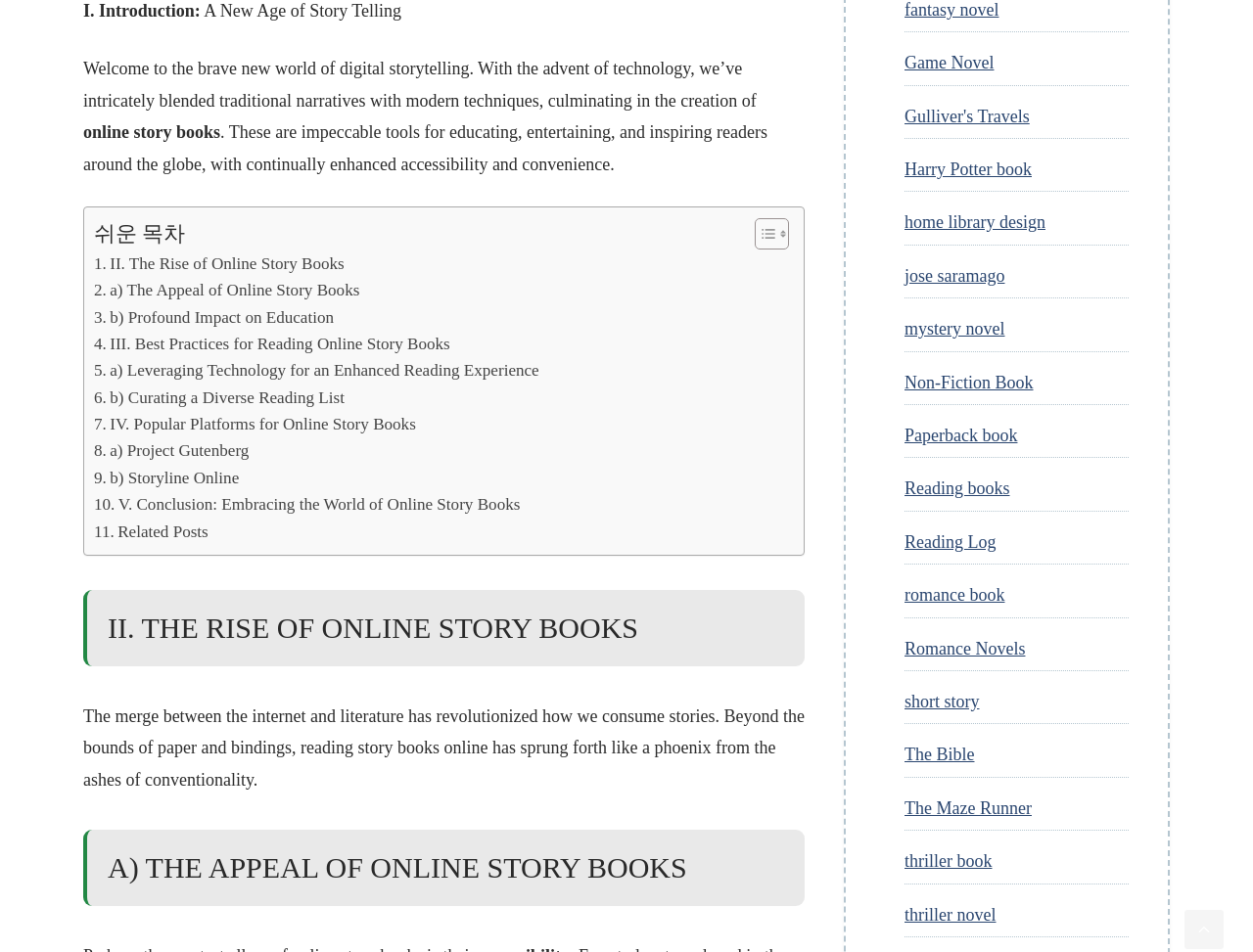What type of books are mentioned in the links on the right side of the webpage?
Look at the image and respond with a single word or a short phrase.

Various book genres